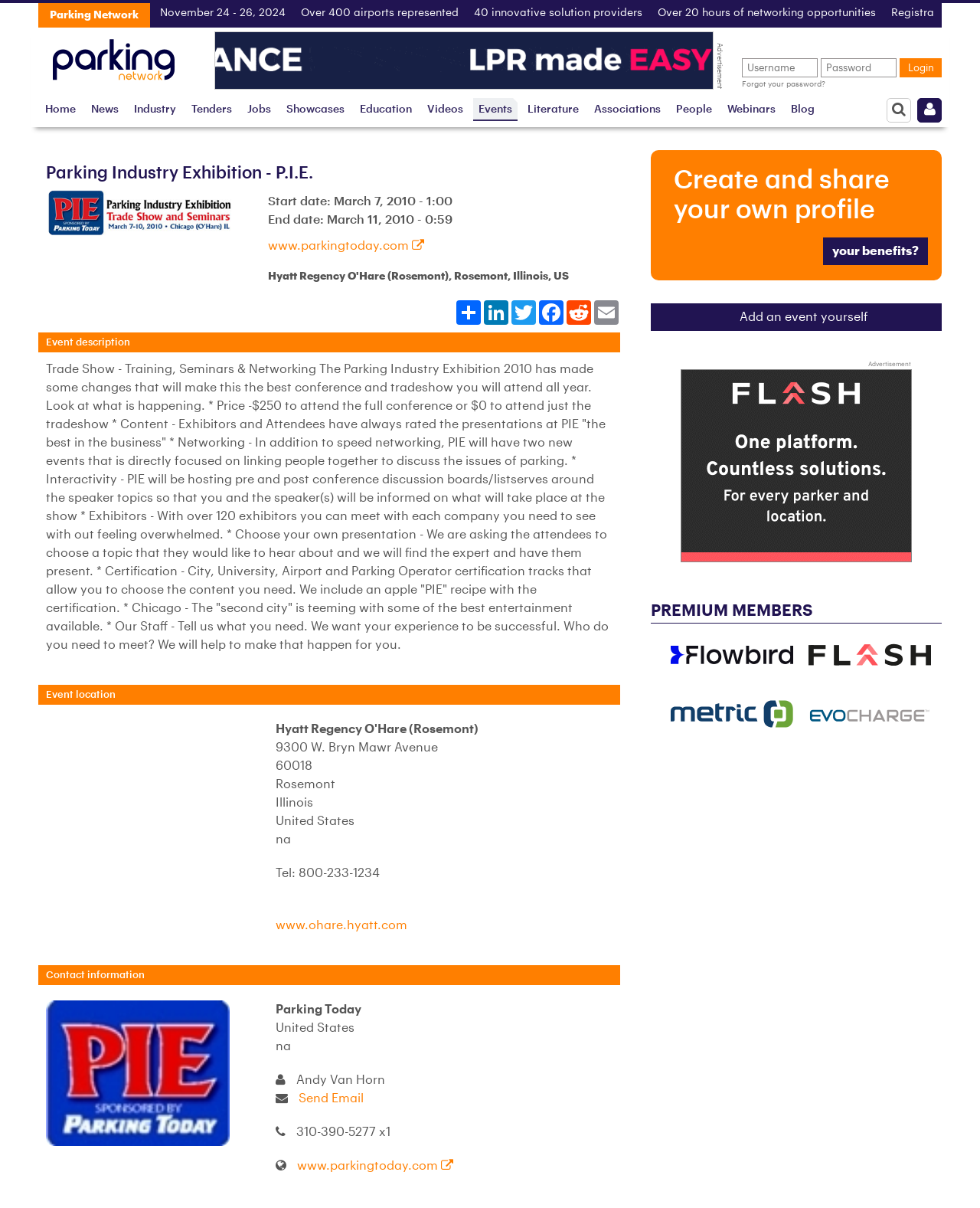Please extract the webpage's main title and generate its text content.

Parking Industry Exhibition - P.I.E.